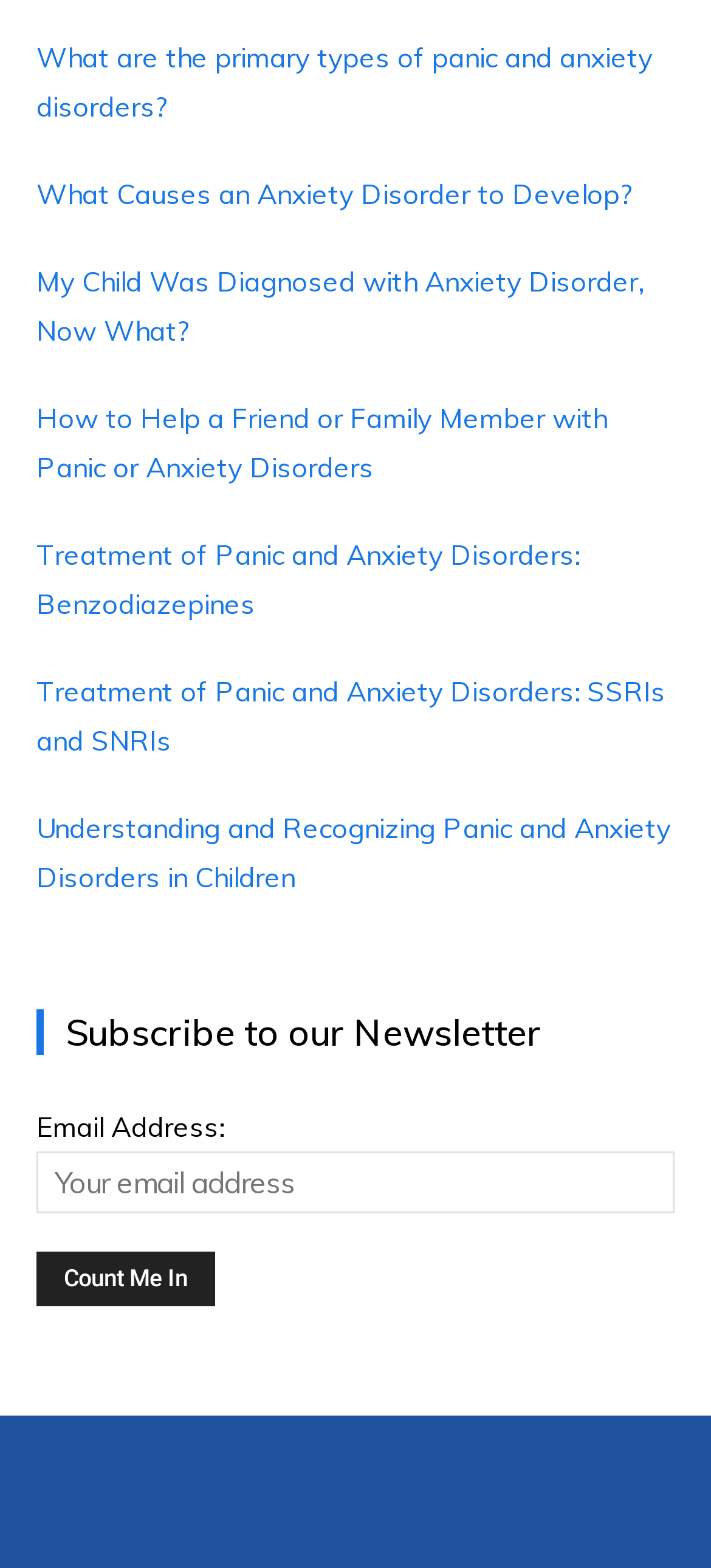What is the button below the textbox for?
Based on the image, give a one-word or short phrase answer.

Subscribe